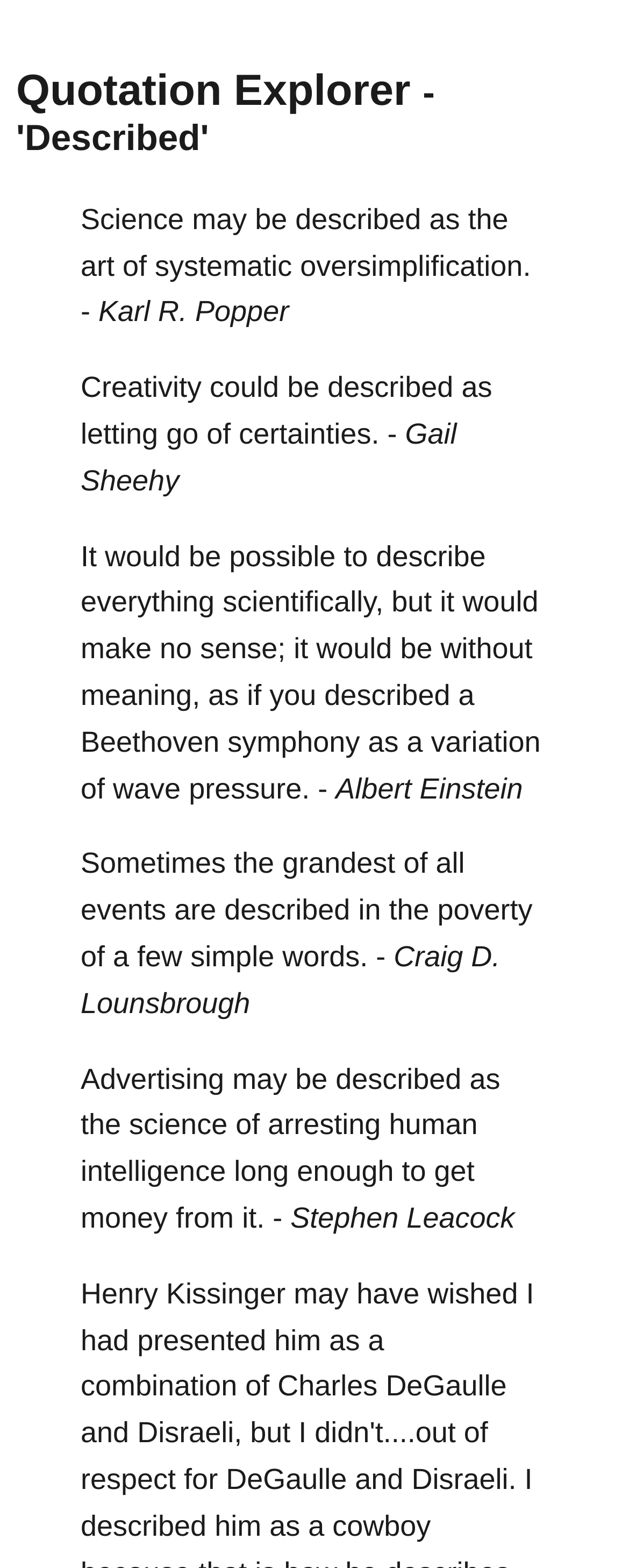Identify the bounding box coordinates necessary to click and complete the given instruction: "Check the quote about advertising by Stephen Leacock".

[0.462, 0.766, 0.818, 0.787]